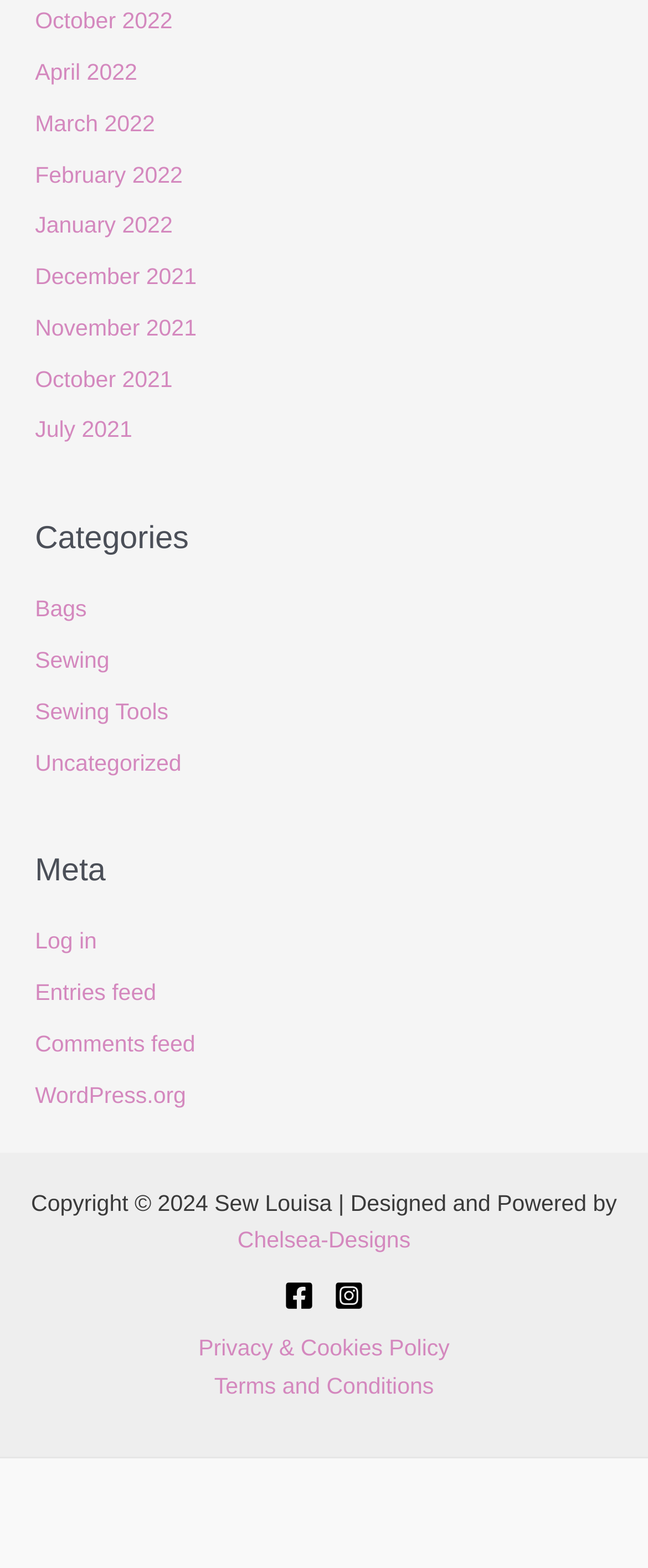Identify the bounding box coordinates for the element you need to click to achieve the following task: "Open Facebook page". Provide the bounding box coordinates as four float numbers between 0 and 1, in the form [left, top, right, bottom].

None